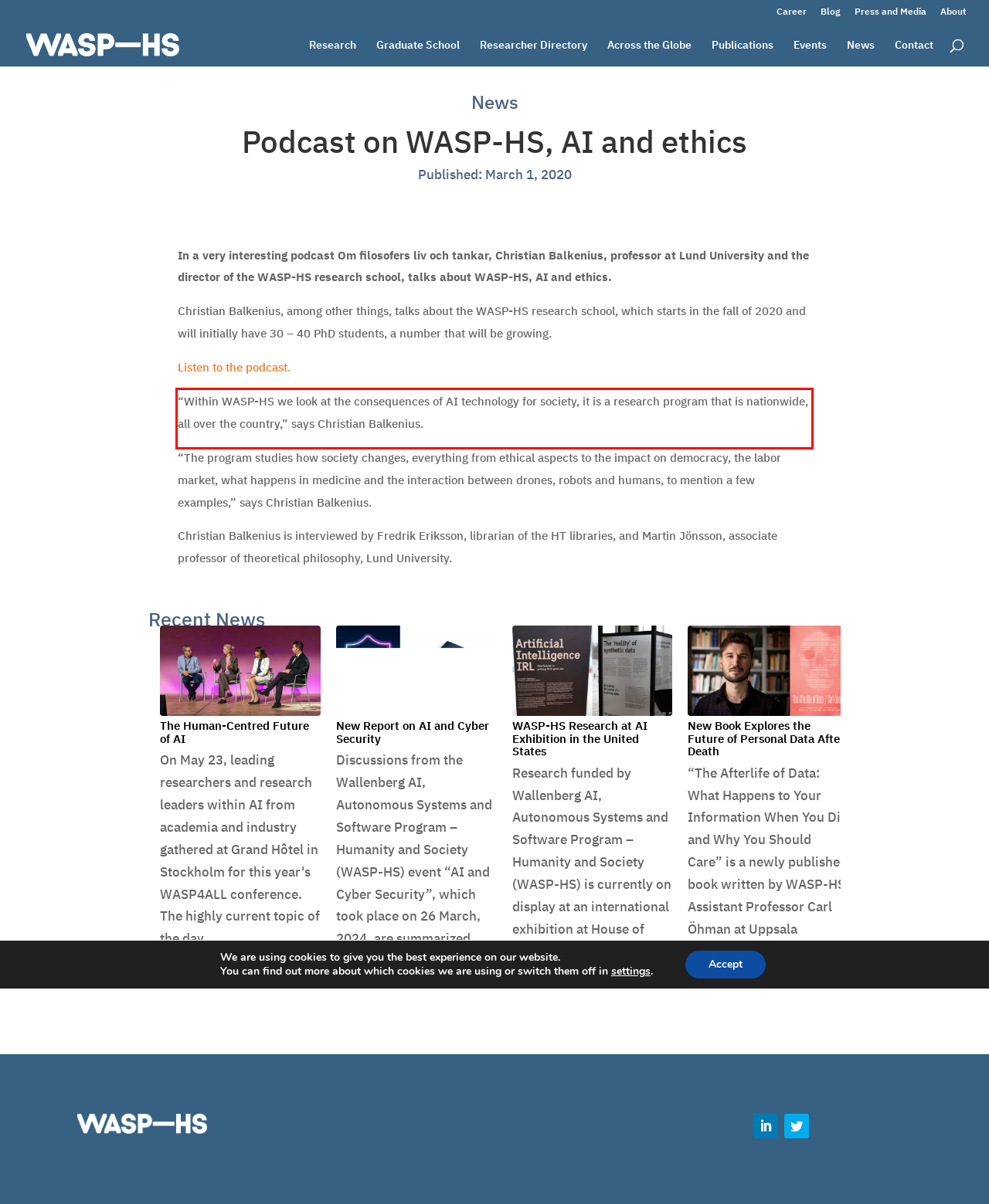Analyze the screenshot of a webpage where a red rectangle is bounding a UI element. Extract and generate the text content within this red bounding box.

“Within WASP-HS we look at the consequences of AI technology for society, it is a research program that is nationwide, all over the country,” says Christian Balkenius.